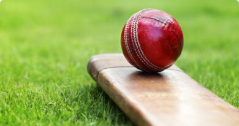What is the surface of the cricket ball? Look at the image and give a one-word or short phrase answer.

Glossy